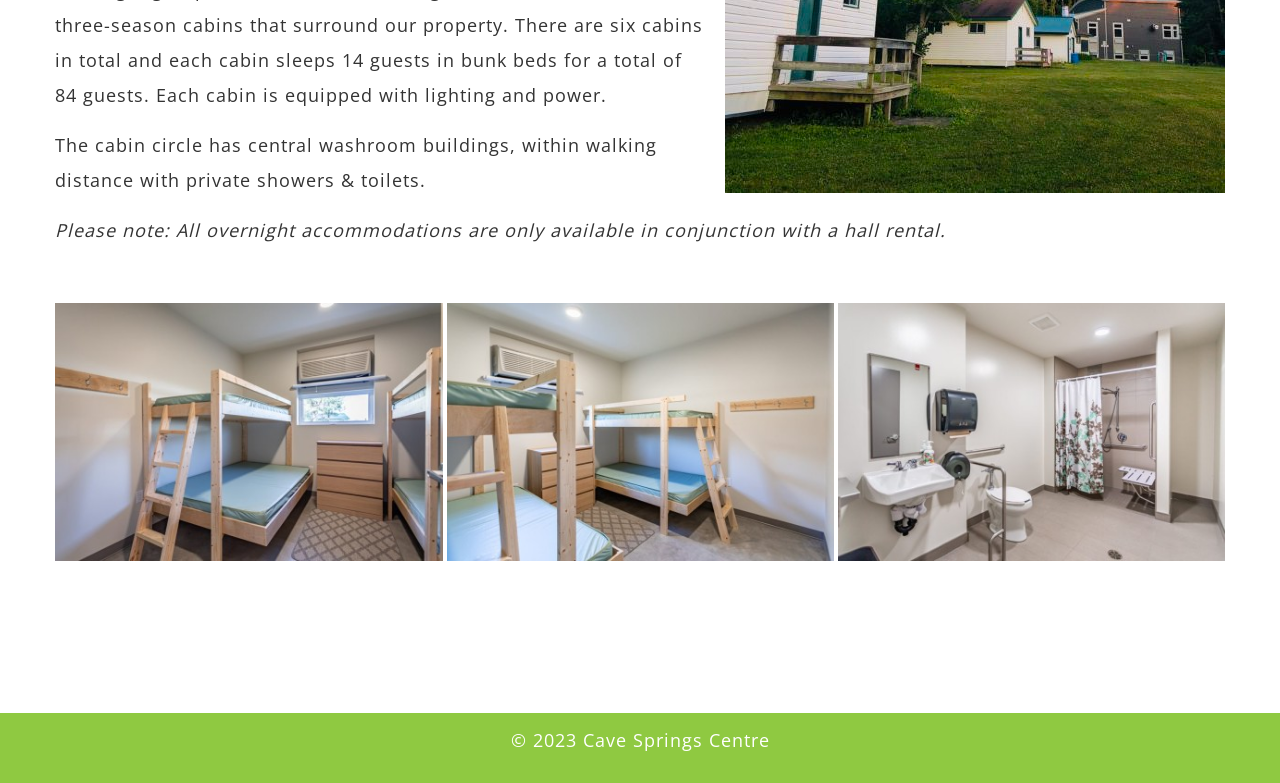From the screenshot, find the bounding box of the UI element matching this description: "BOOK THIS VENUE". Supply the bounding box coordinates in the form [left, top, right, bottom], each a float between 0 and 1.

[0.043, 0.766, 0.957, 0.851]